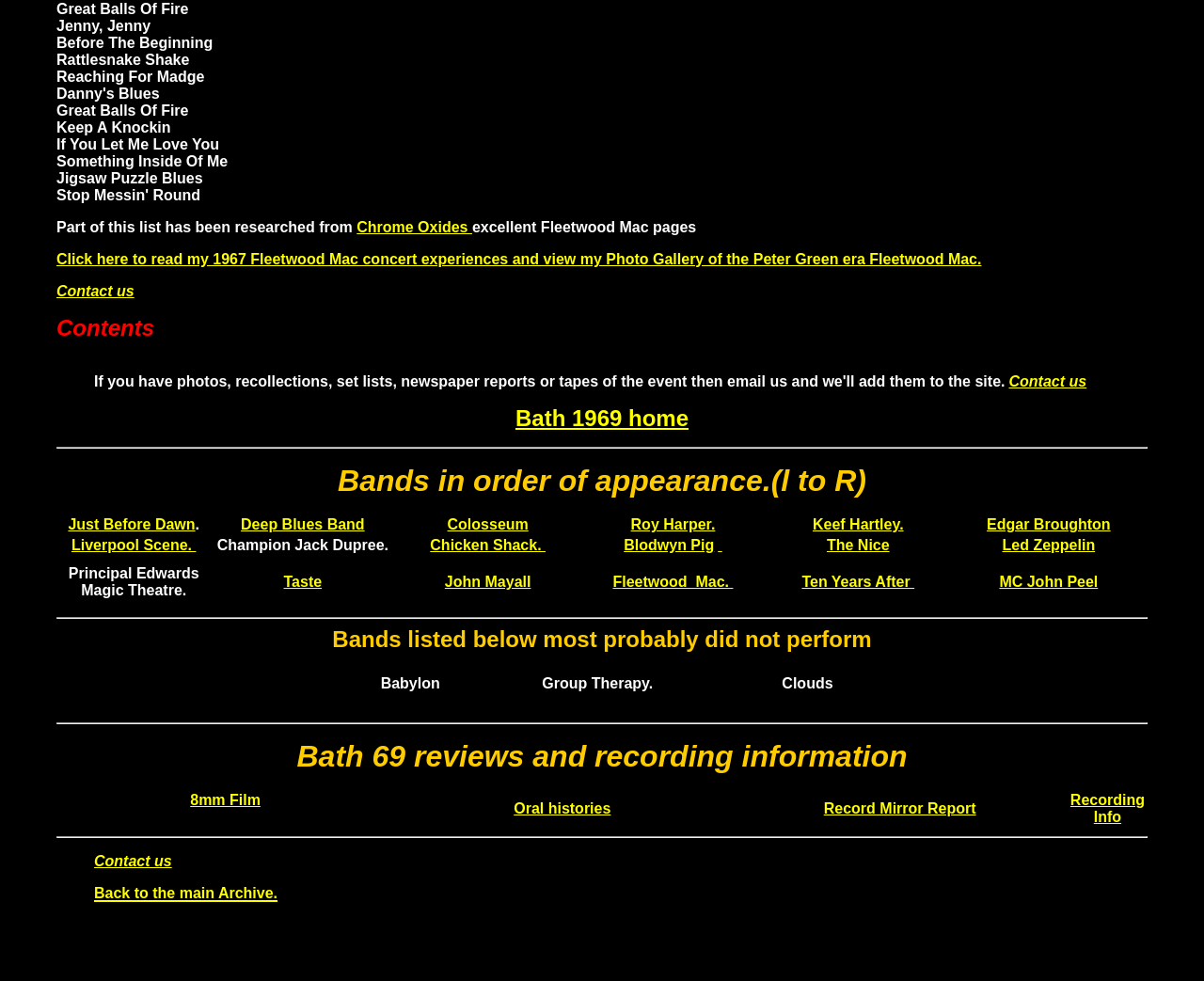Determine the bounding box coordinates of the element's region needed to click to follow the instruction: "View the 8mm Film". Provide these coordinates as four float numbers between 0 and 1, formatted as [left, top, right, bottom].

[0.158, 0.807, 0.216, 0.824]